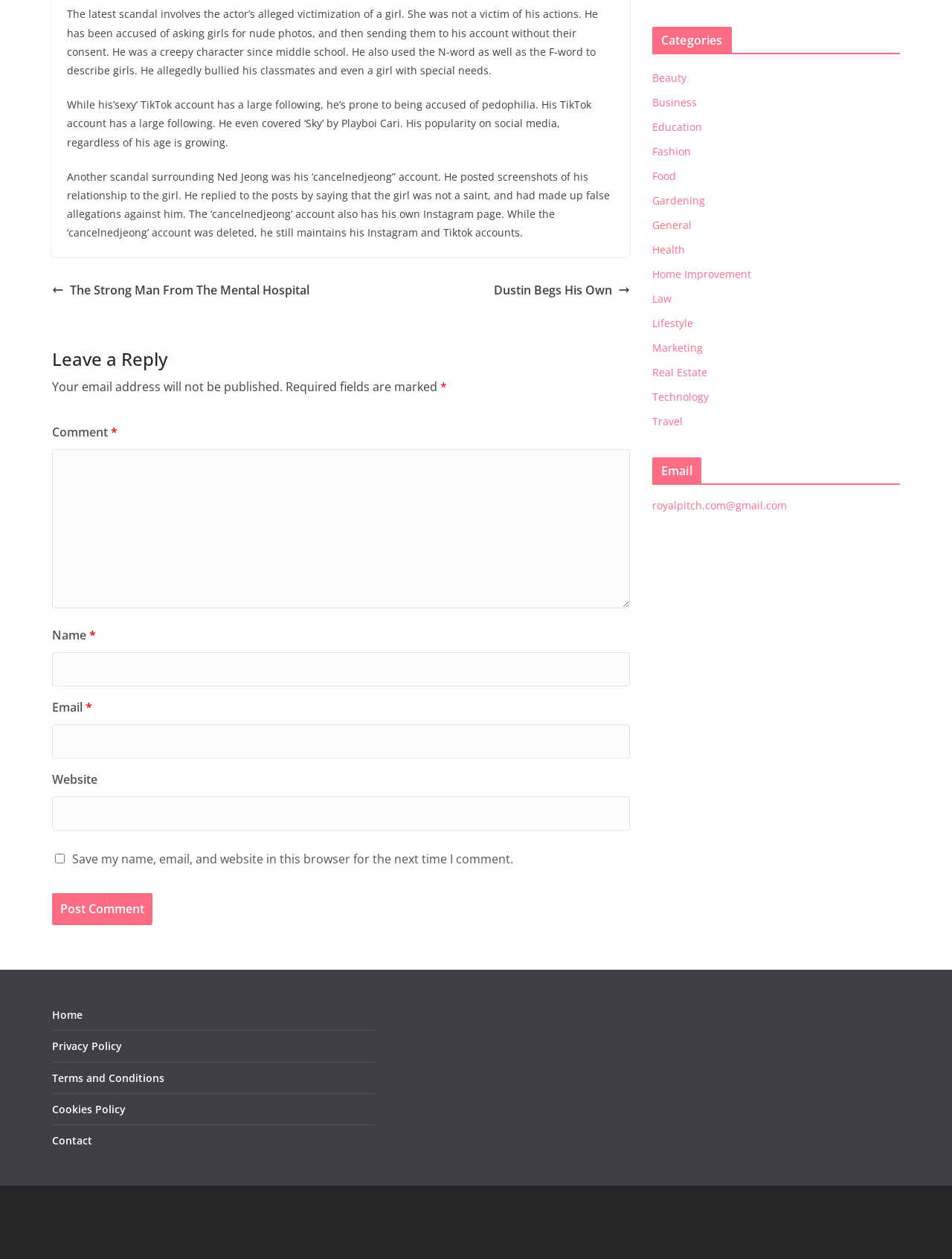Using the format (top-left x, top-left y, bottom-right x, bottom-right y), and given the element description, identify the bounding box coordinates within the screenshot: Google +

None